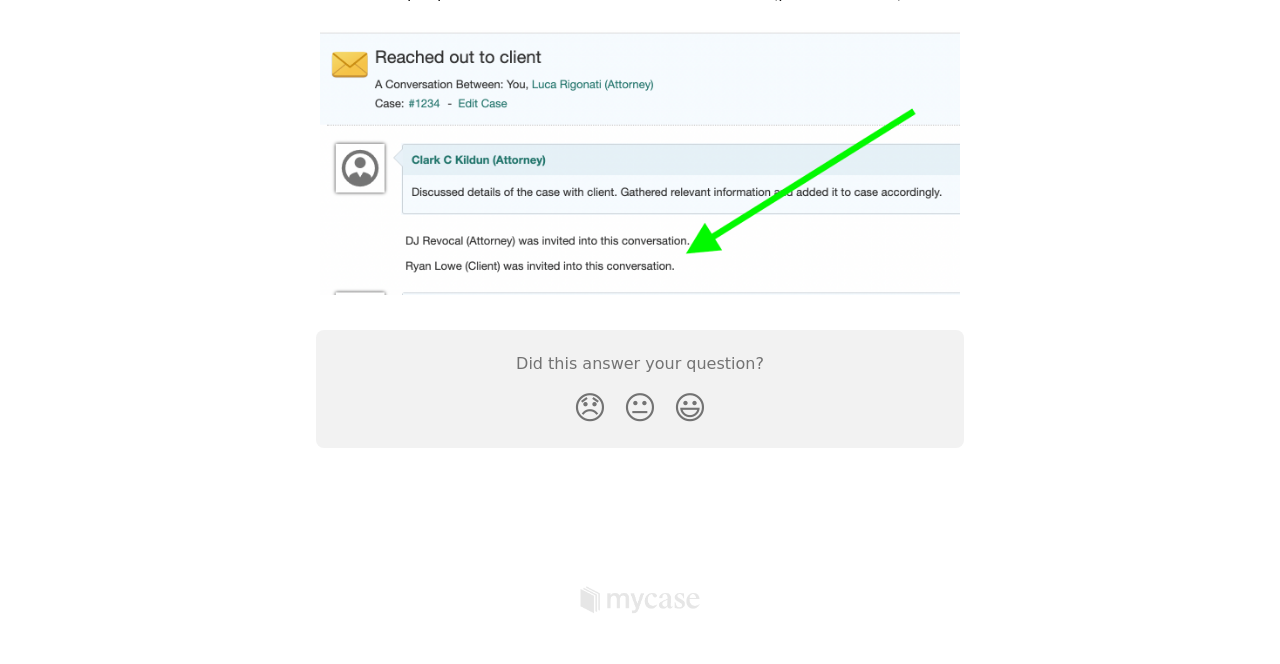How many reaction buttons are available?
Refer to the screenshot and answer in one word or phrase.

3